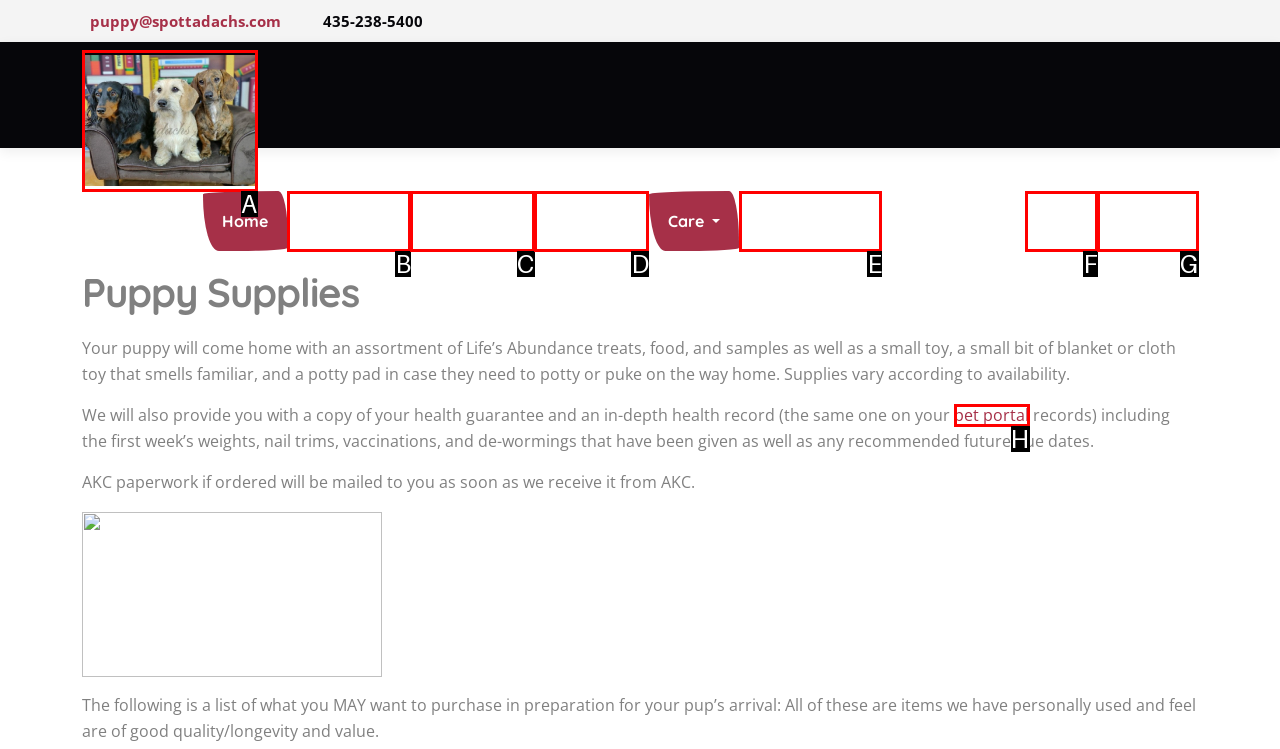Select the option that aligns with the description: pet portal
Respond with the letter of the correct choice from the given options.

H